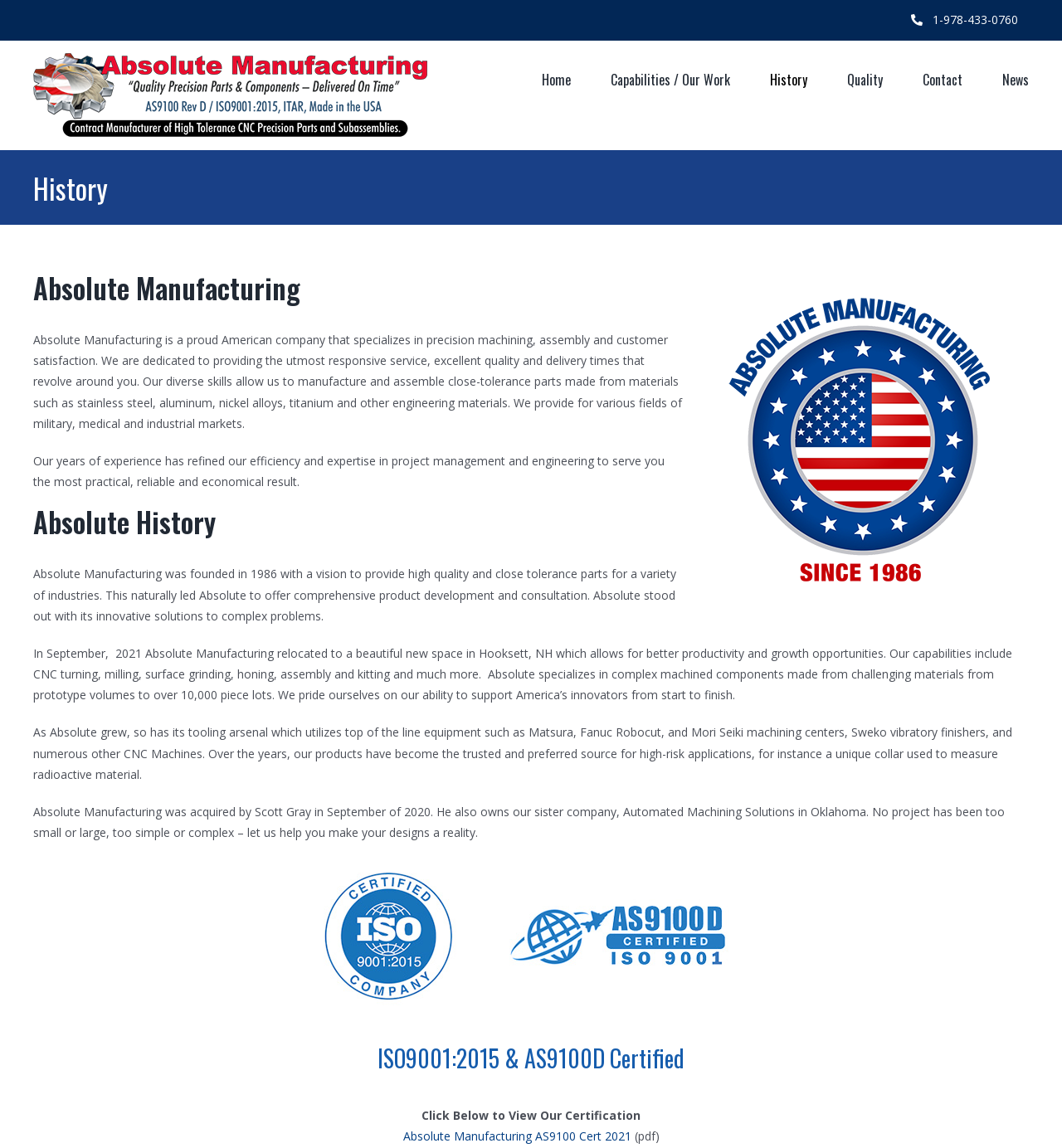What is the certification that the company has?
Look at the image and respond with a one-word or short-phrase answer.

ISO9001:2015 & AS9100D